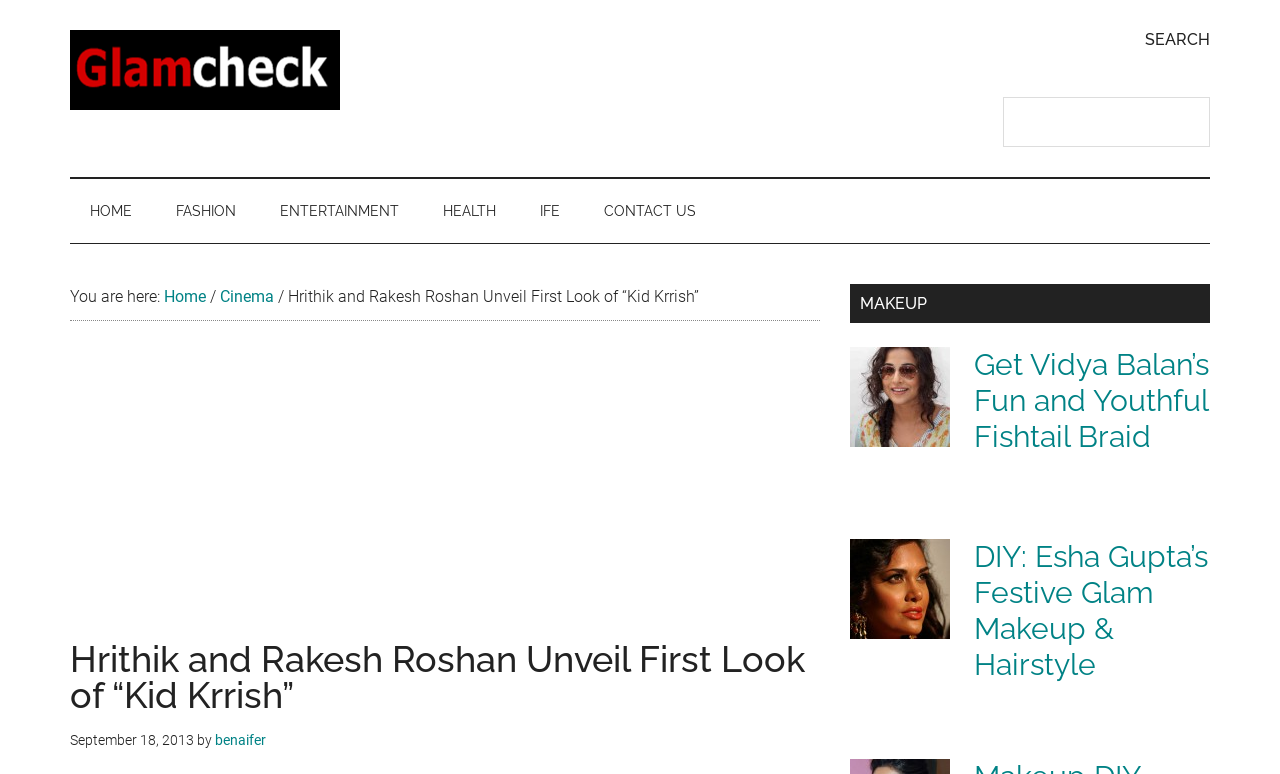Could you provide the bounding box coordinates for the portion of the screen to click to complete this instruction: "Read Hrithik and Rakesh Roshan Unveil First Look of “Kid Krrish” article"?

[0.055, 0.829, 0.641, 0.922]